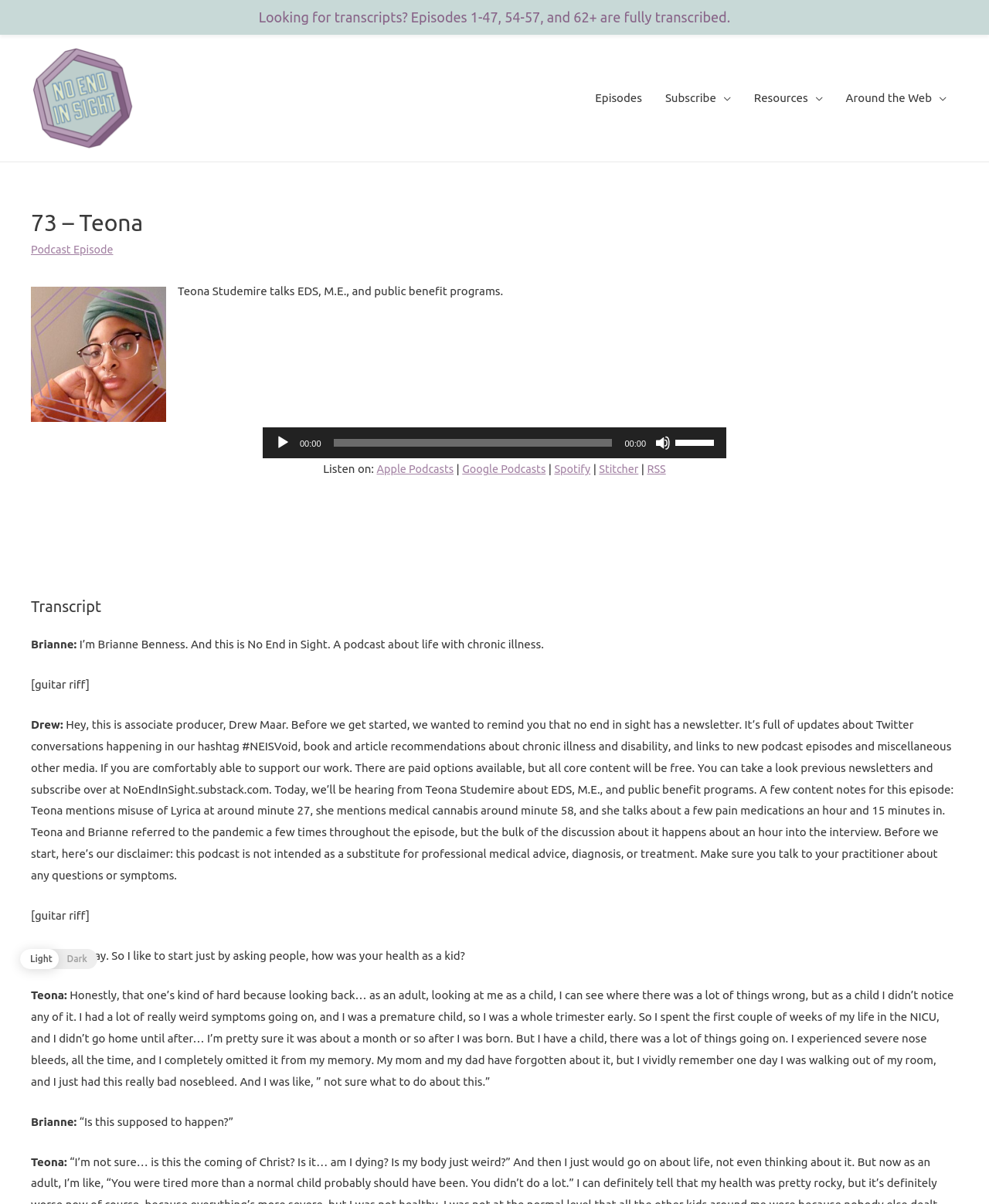Bounding box coordinates are given in the format (top-left x, top-left y, bottom-right x, bottom-right y). All values should be floating point numbers between 0 and 1. Provide the bounding box coordinate for the UI element described as: Around the Web

[0.843, 0.062, 0.969, 0.1]